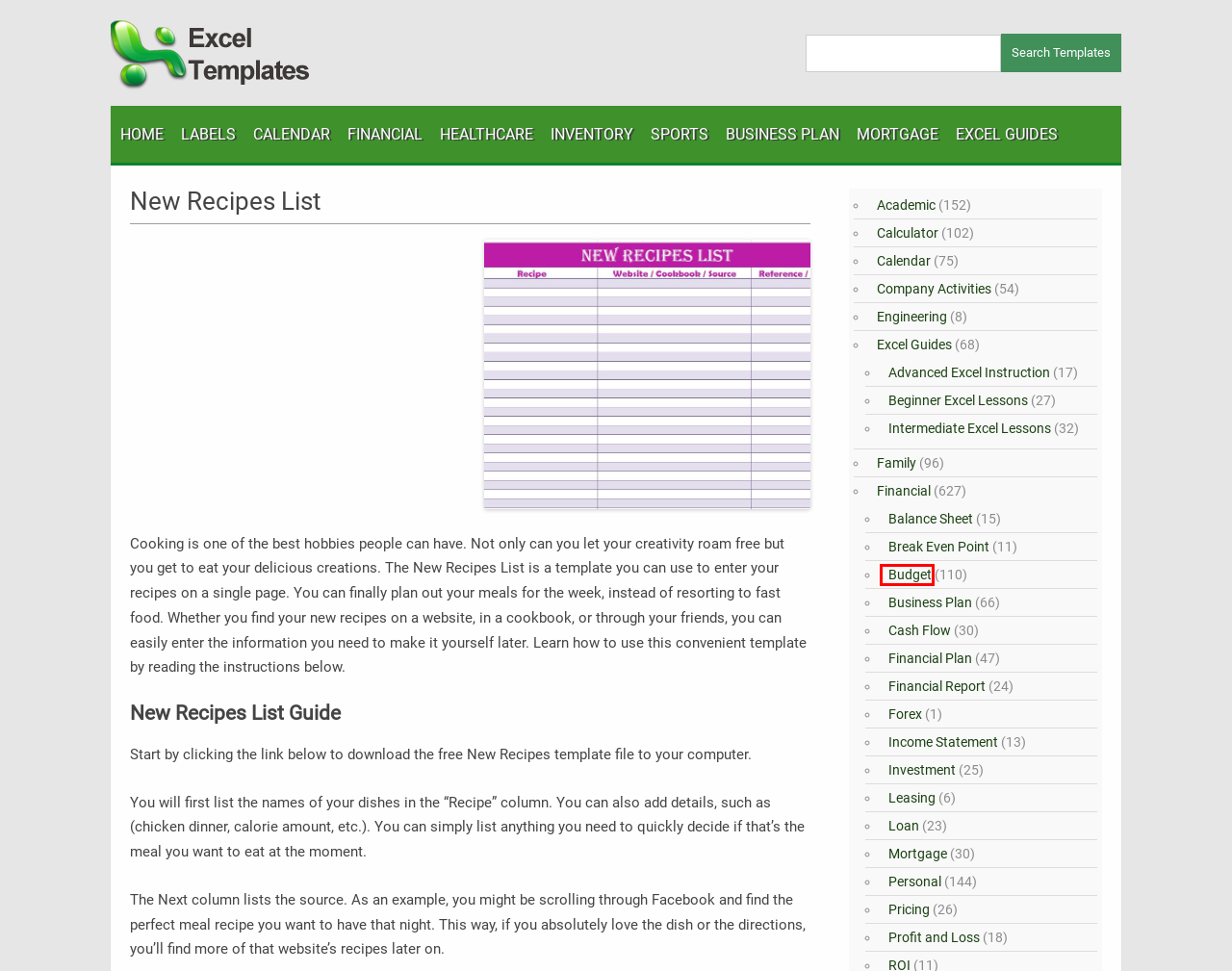Examine the screenshot of the webpage, which has a red bounding box around a UI element. Select the webpage description that best fits the new webpage after the element inside the red bounding box is clicked. Here are the choices:
A. Beginner Excel Lessons – Excel Templates
B. Healthcare – Excel Templates
C. Budget Templates | Budget Excel Templates
D. Excel Calculator | Excel Loan Calculator
E. Intermediate Excel Lessons – Excel Templates
F. Income Statements | Income Statement Templates
G. Compatible Avery Templates | Free Compatible Avery Templates
H. Family Budget Excel | Family Budget Worksheet Excel

C